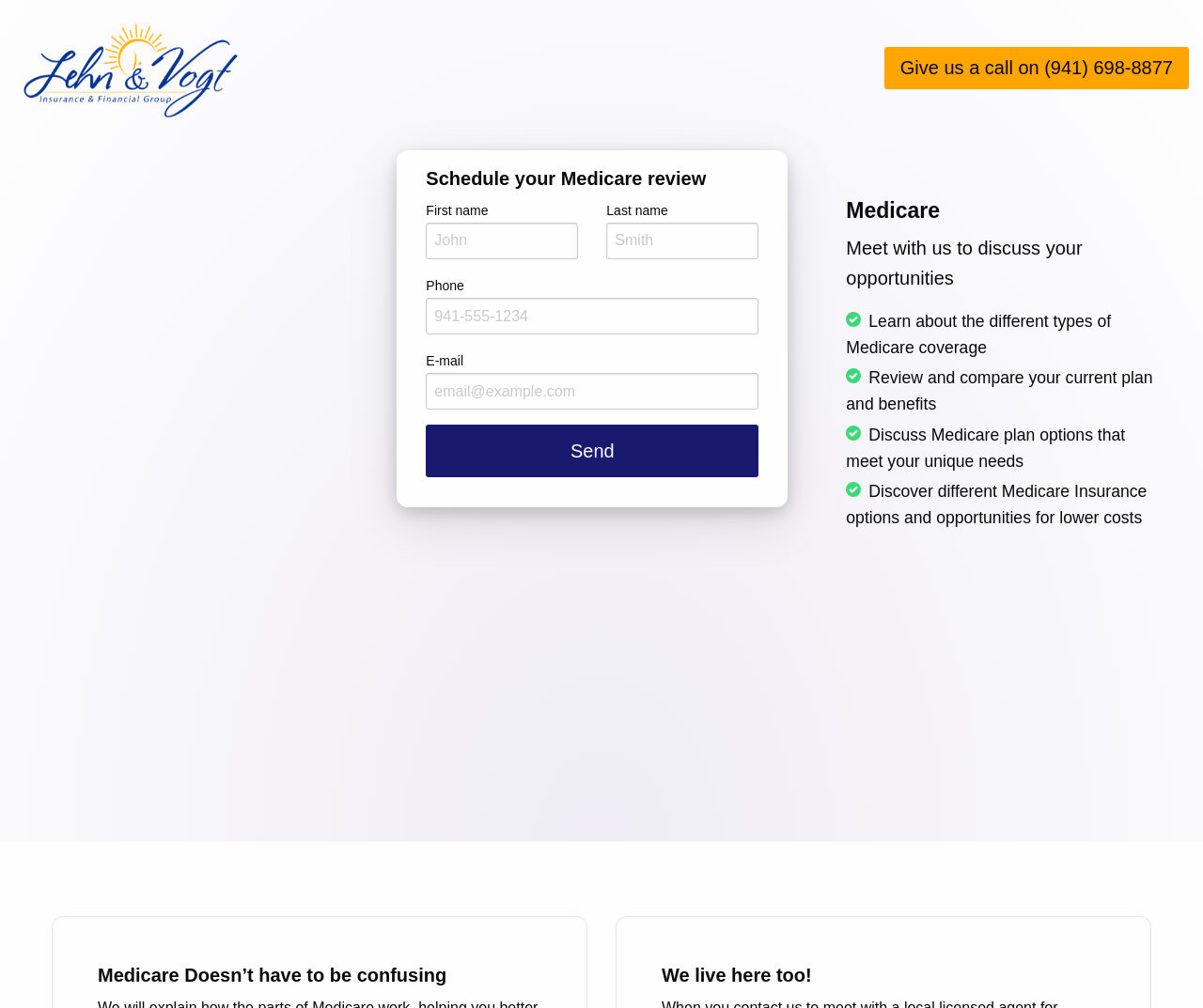What is the topic of the webpage?
Refer to the image and give a detailed response to the question.

I determined the topic of the webpage by looking at the heading elements, such as 'Medicare' and 'Medicare Doesn’t have to be confusing', which suggest that the webpage is about Medicare. Additionally, the form on the webpage is related to scheduling a Medicare review, which further supports this conclusion.